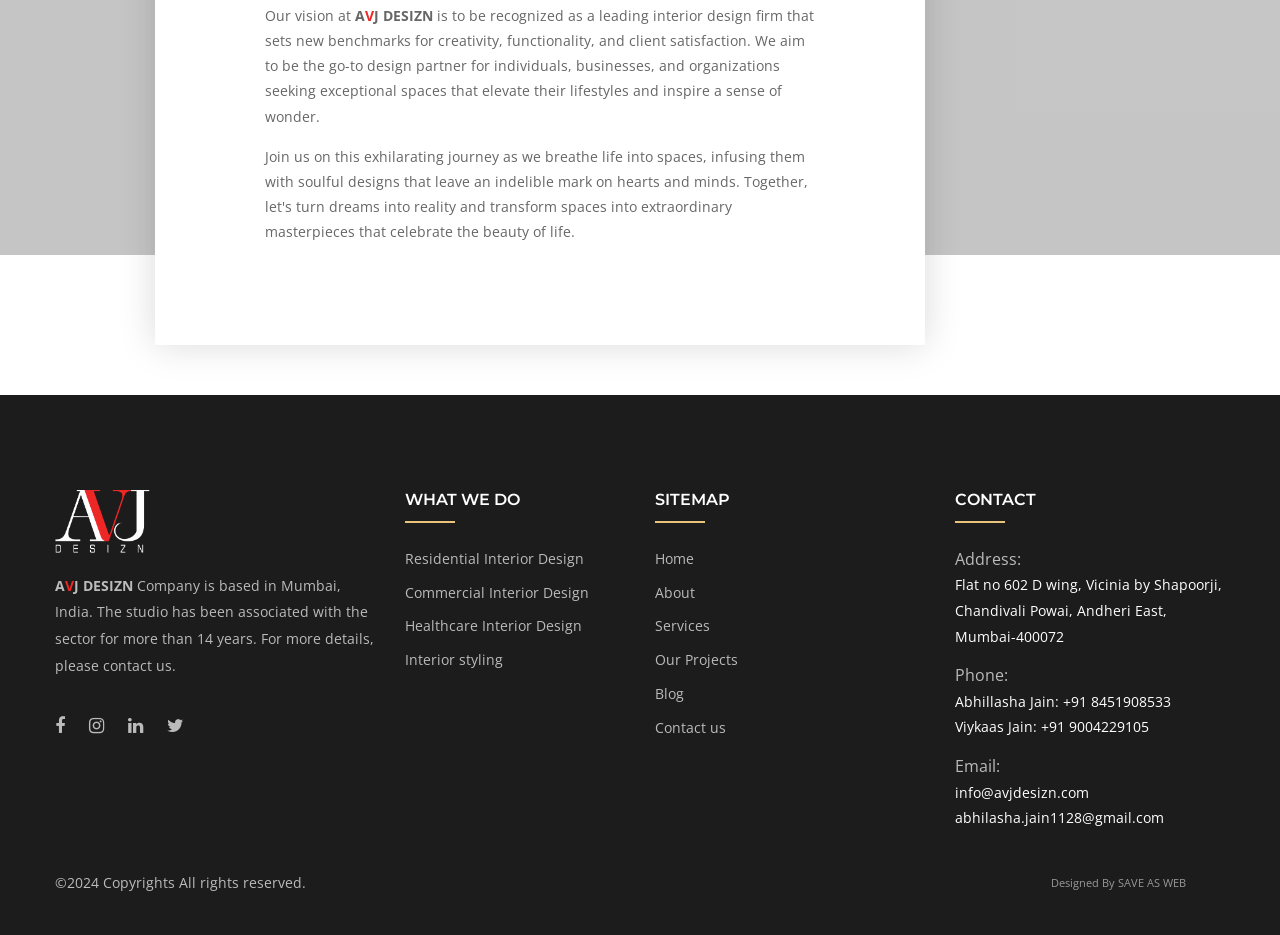Kindly determine the bounding box coordinates for the area that needs to be clicked to execute this instruction: "Check the company address".

[0.746, 0.615, 0.955, 0.69]